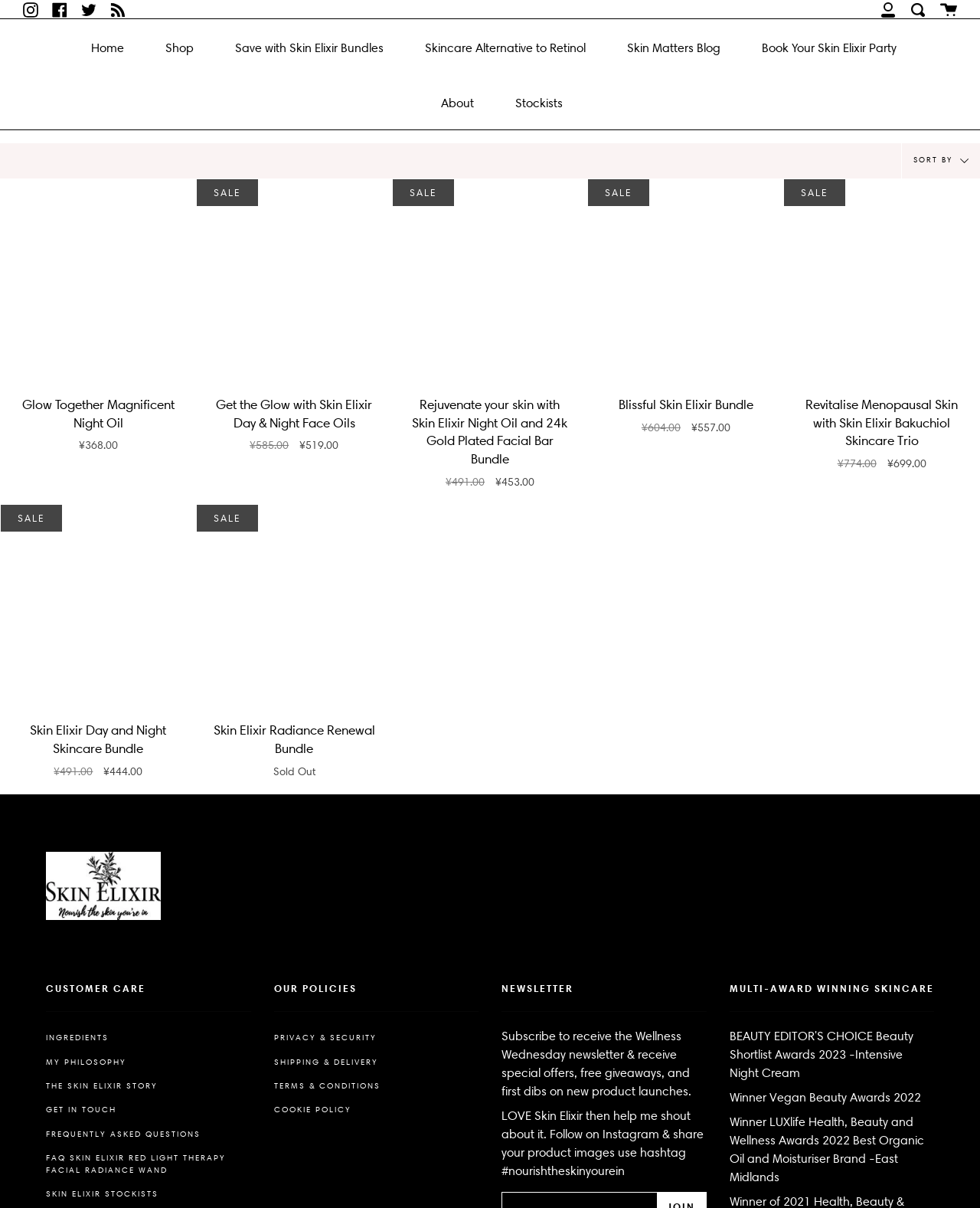Determine the bounding box coordinates of the section to be clicked to follow the instruction: "Subscribe to the newsletter". The coordinates should be given as four float numbers between 0 and 1, formatted as [left, top, right, bottom].

[0.512, 0.852, 0.705, 0.909]